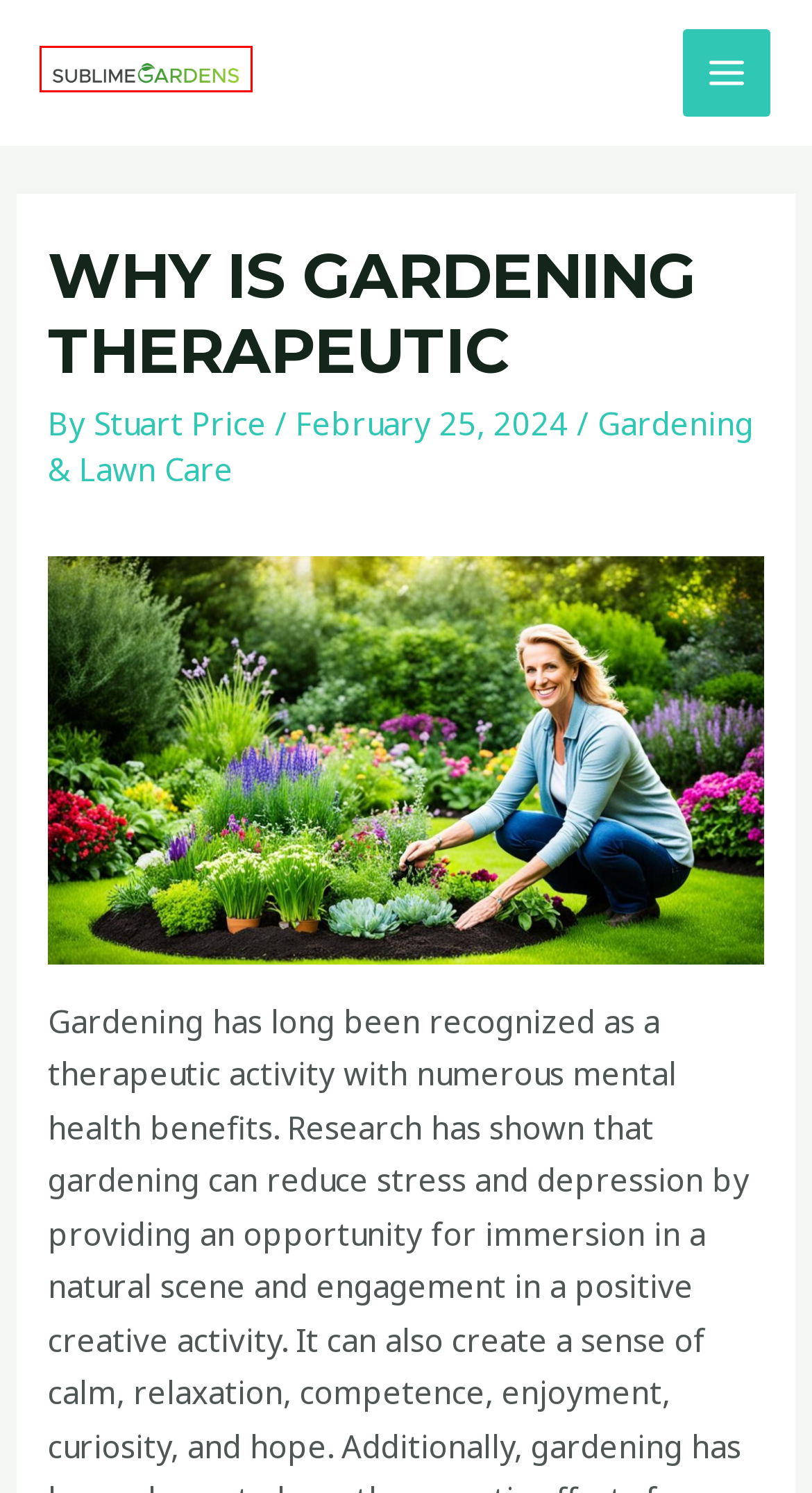Analyze the given webpage screenshot and identify the UI element within the red bounding box. Select the webpage description that best matches what you expect the new webpage to look like after clicking the element. Here are the candidates:
A. Sublime Gardens - Your Guides to the Ultimate Garden
B. Stuart Price, Author at Sublime Gardens
C. Gardening & Lawn Care Advice & Guides | Sublime Gardens
D. Terms of Service | Sublime Gardens
E. Why Is My Cactus Soft And Wrinkly
F. Best Artificial Grass 2024 | Sublime Gardens
G. How To Make A Rockery
H. Why Is My Potted Meyer Lemon Tree Dropping Leaves

A